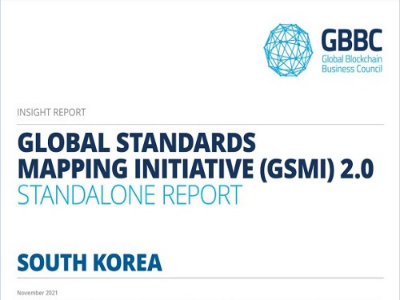Please respond to the question using a single word or phrase:
What is the focus of the document?

Blockchain standardization